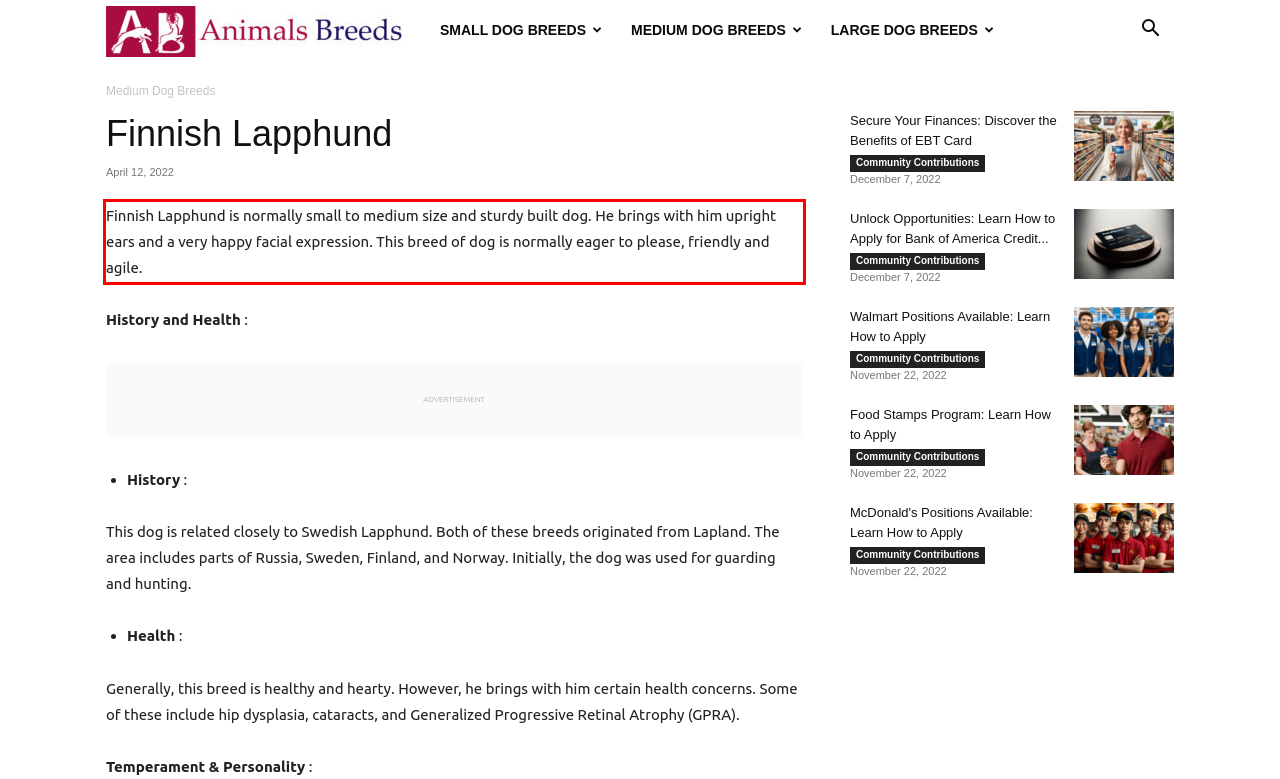Examine the screenshot of the webpage, locate the red bounding box, and generate the text contained within it.

Finnish Lapphund is normally small to medium size and sturdy built dog. He brings with him upright ears and a very happy facial expression. This breed of dog is normally eager to please, friendly and agile.